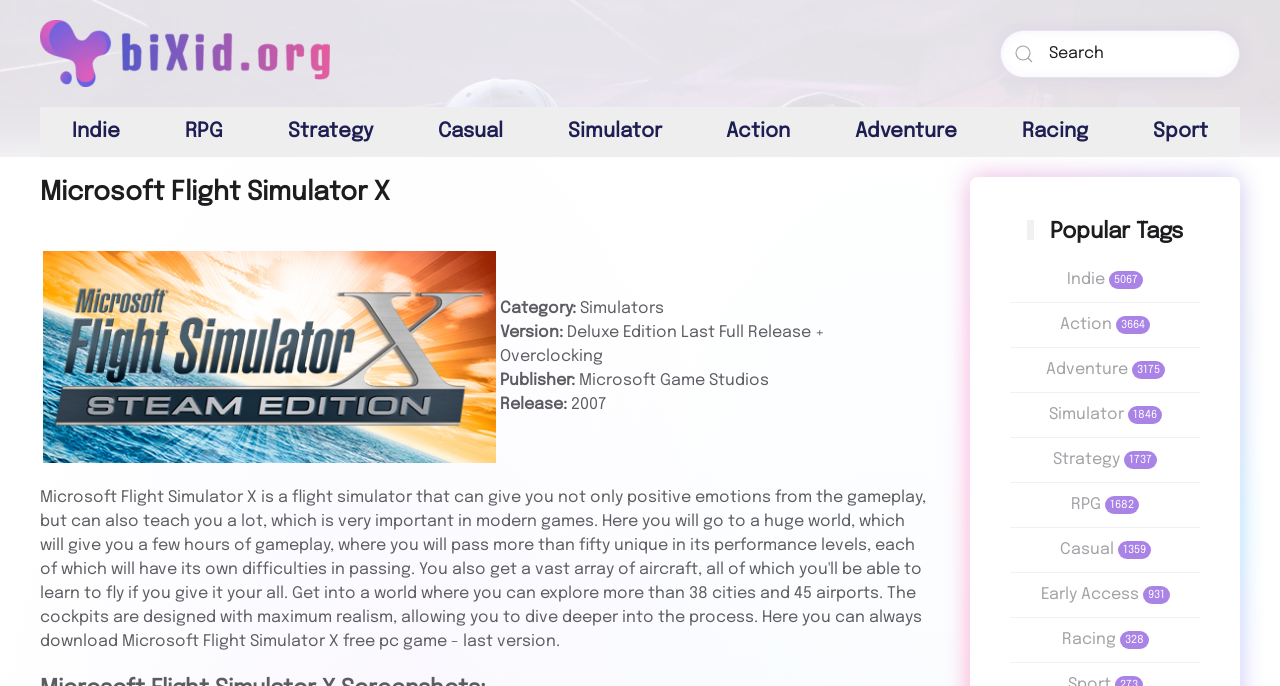Please identify the bounding box coordinates of the clickable area that will fulfill the following instruction: "Download Microsoft Flight Simulator X pc game". The coordinates should be in the format of four float numbers between 0 and 1, i.e., [left, top, right, bottom].

[0.033, 0.365, 0.388, 0.676]